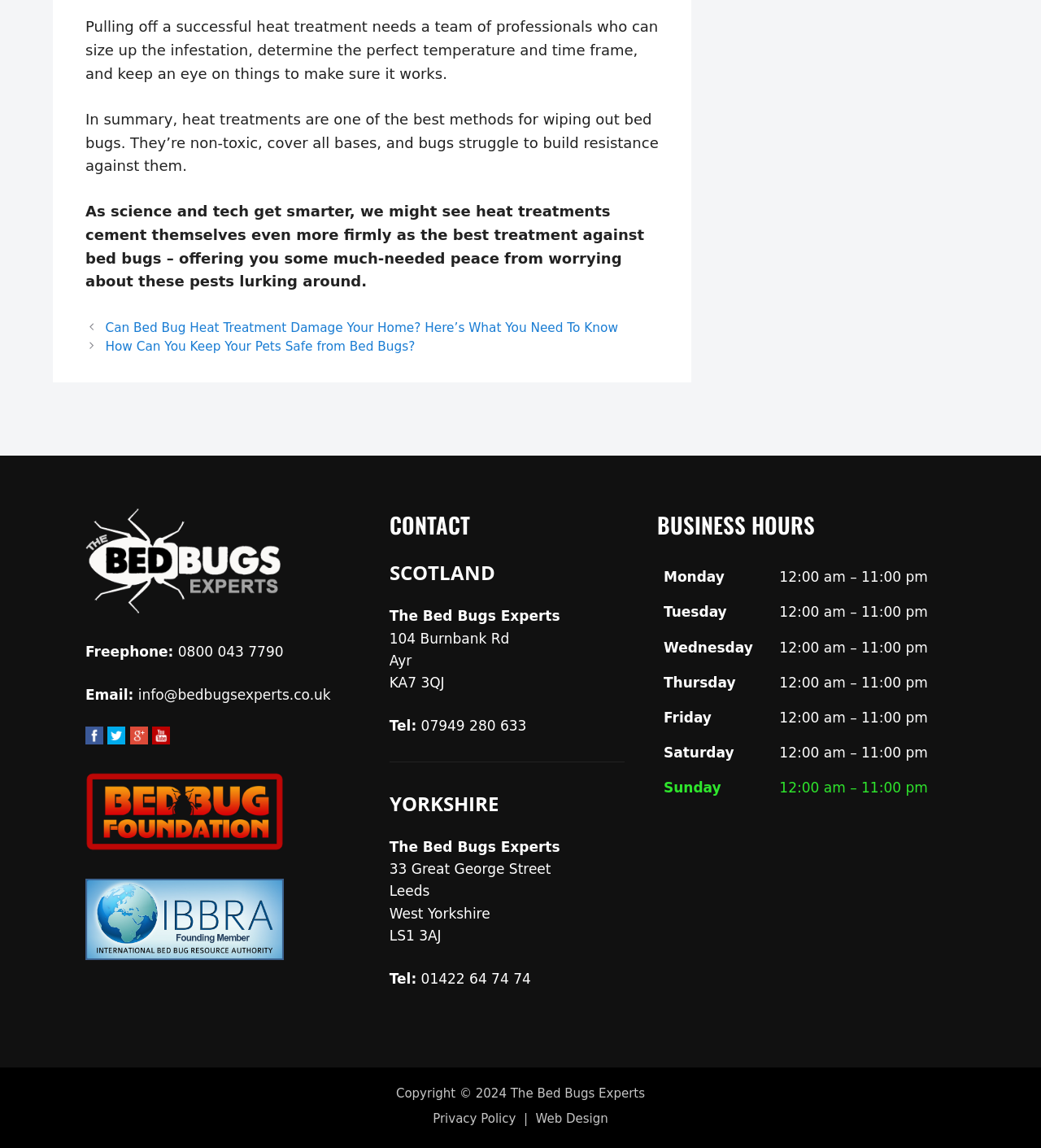Answer the question with a brief word or phrase:
What is the location of The Bed Bugs Experts in Scotland?

Ayr